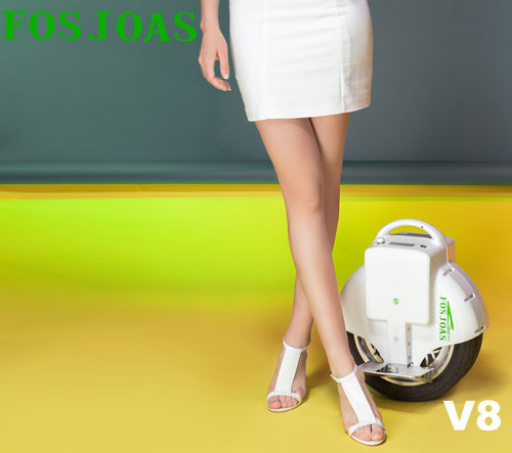What is the model designation of the scooter?
Based on the image content, provide your answer in one word or a short phrase.

V8